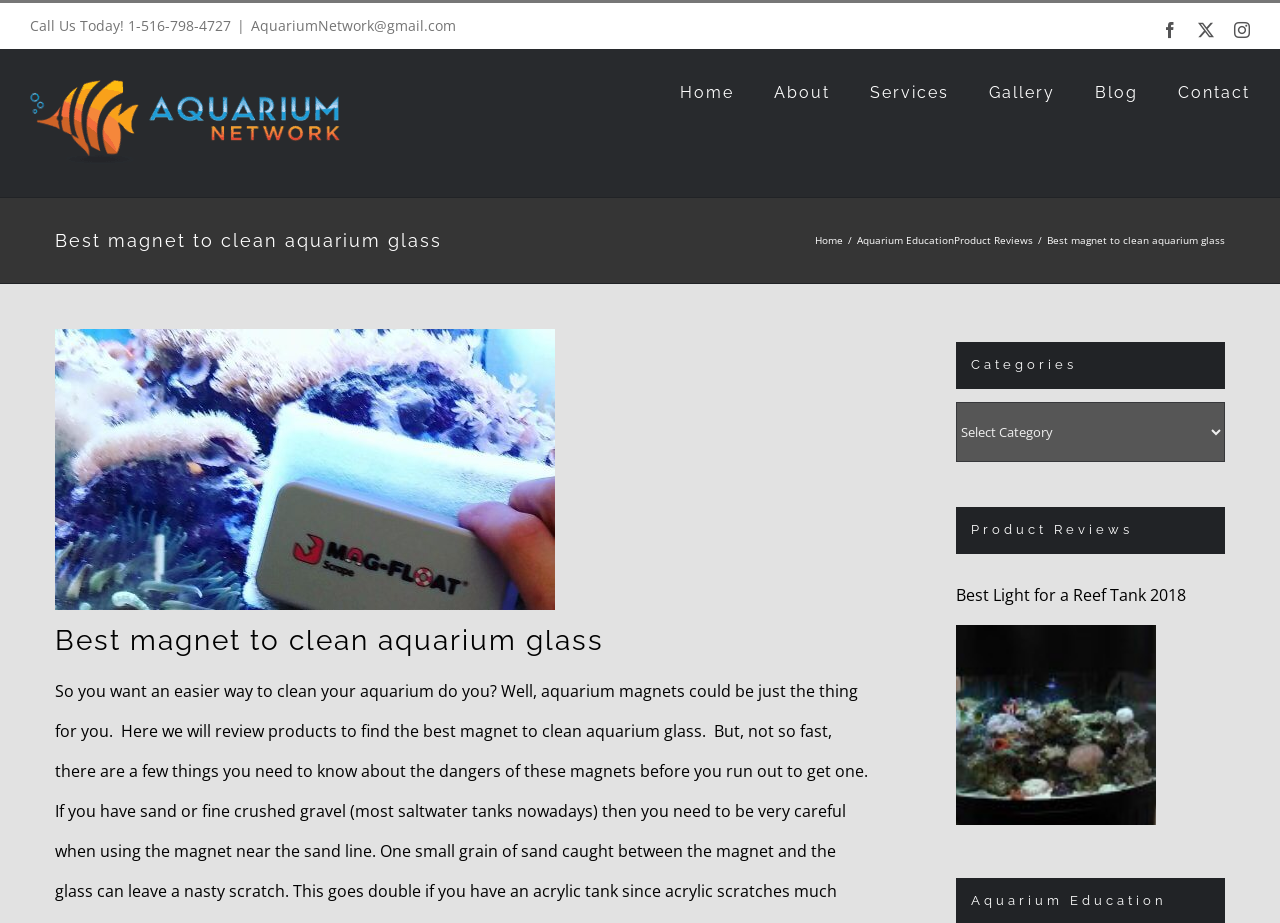Bounding box coordinates are specified in the format (top-left x, top-left y, bottom-right x, bottom-right y). All values are floating point numbers bounded between 0 and 1. Please provide the bounding box coordinate of the region this sentence describes: Gallery

[0.773, 0.053, 0.824, 0.144]